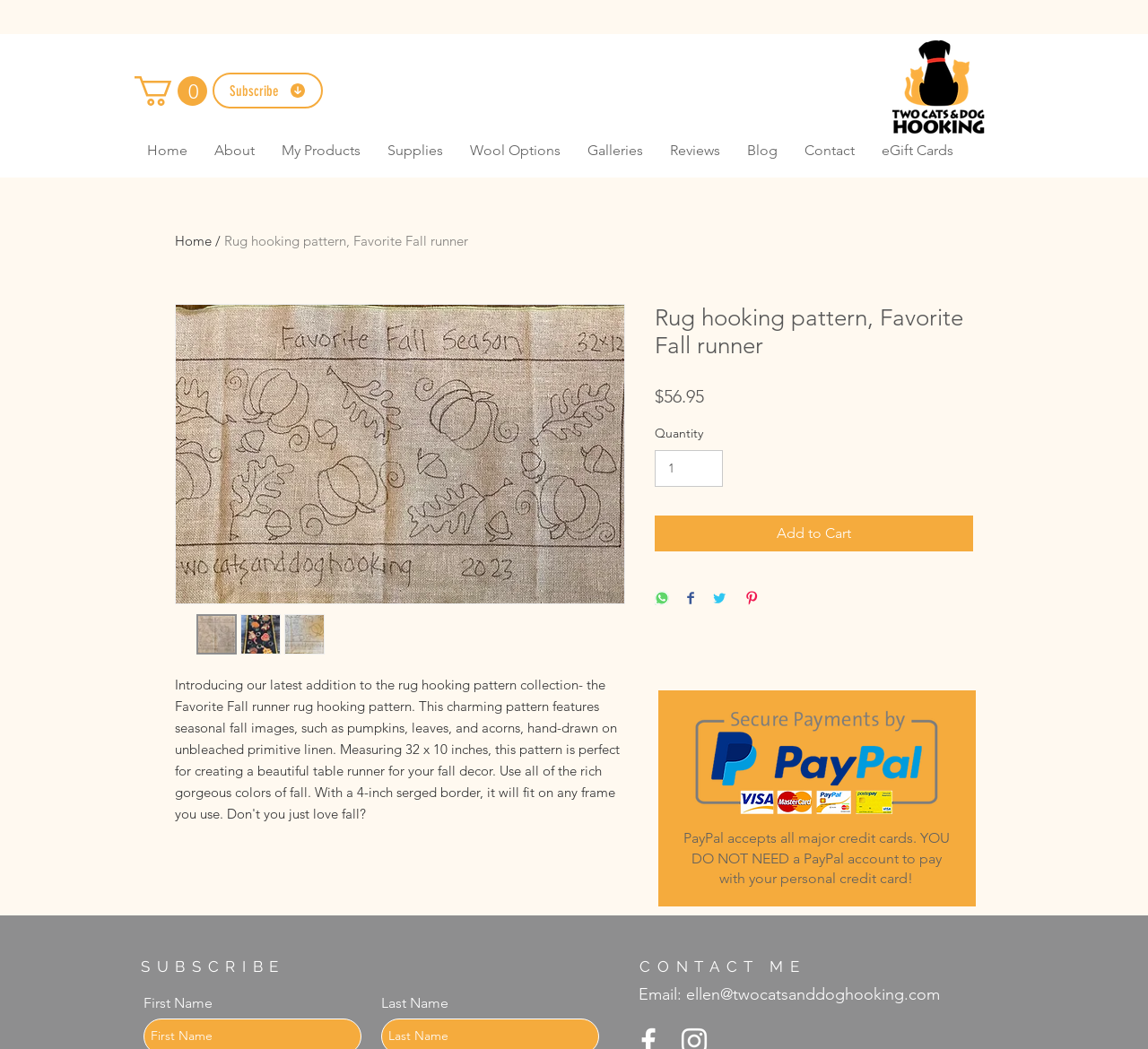Determine the bounding box for the described UI element: "input value="1" aria-label="Quantity" value="1"".

[0.57, 0.429, 0.63, 0.464]